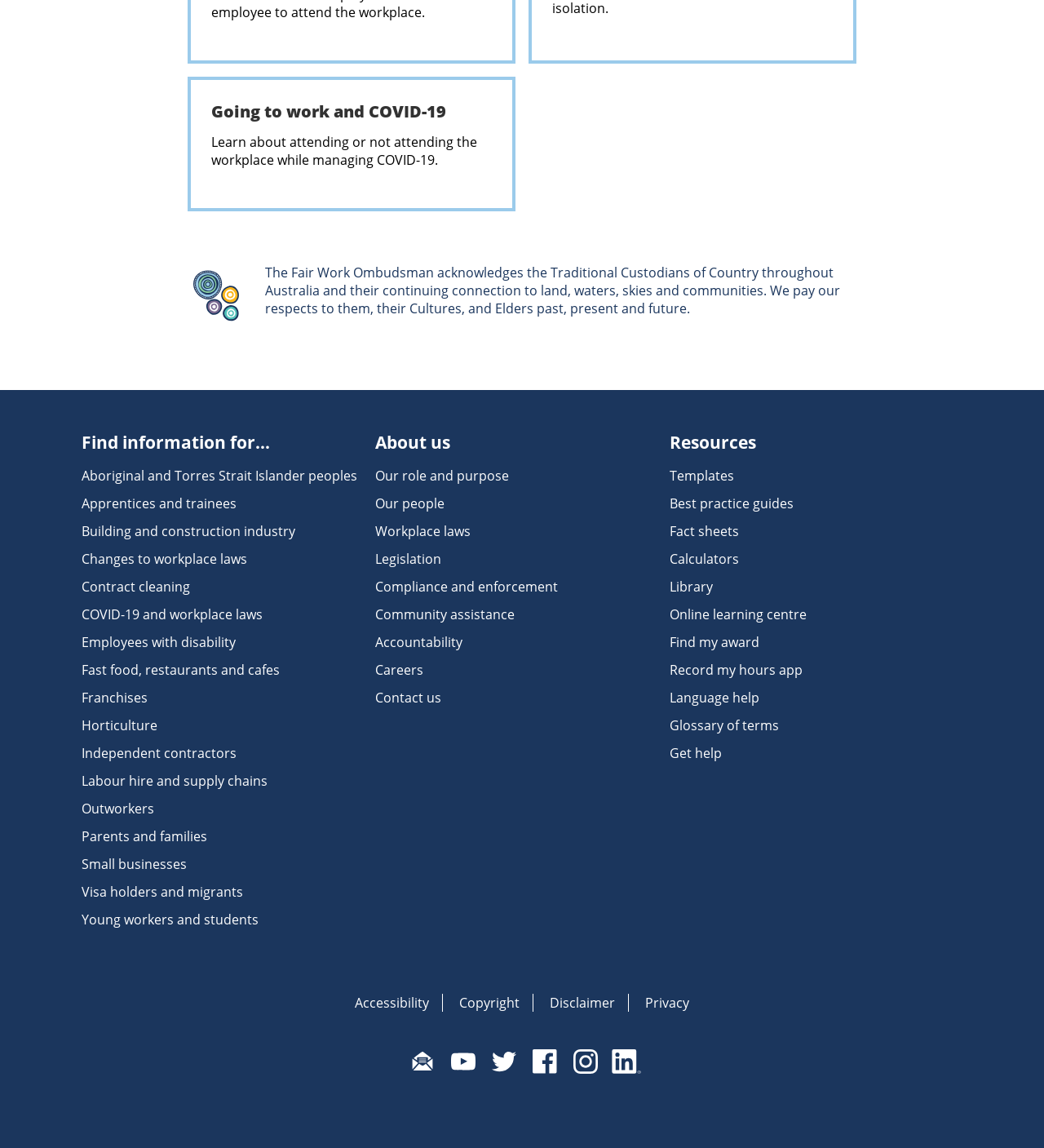What type of resources are available on this webpage?
Please look at the screenshot and answer using one word or phrase.

Templates, guides, fact sheets, etc.